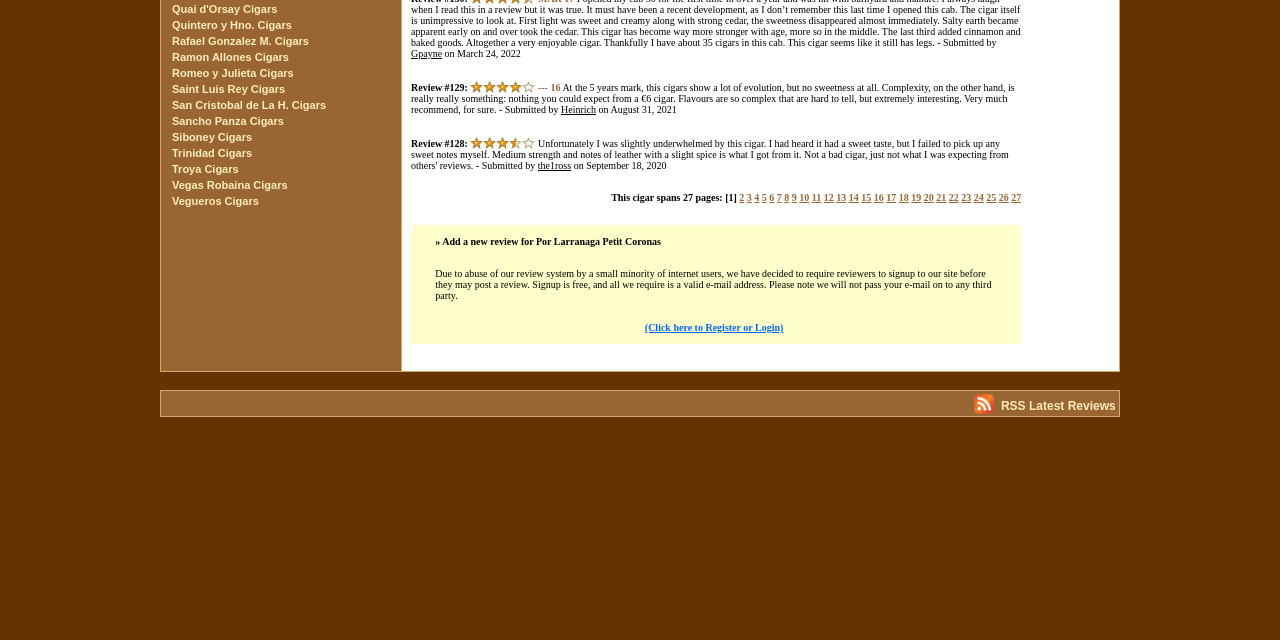Using the description "Vegas Robaina Cigars", locate and provide the bounding box of the UI element.

[0.134, 0.28, 0.225, 0.298]